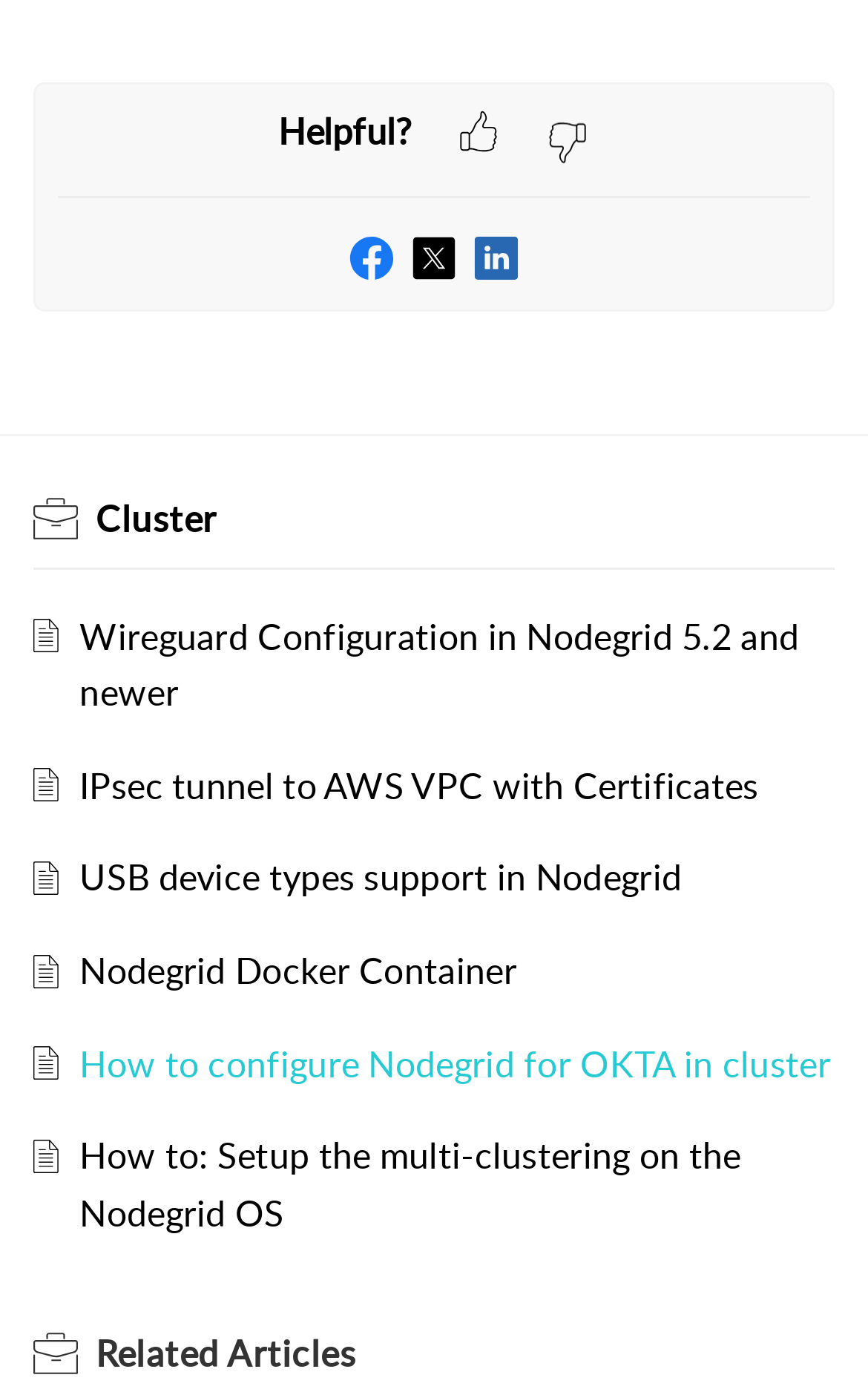What is the text of the second heading?
Please provide a single word or phrase based on the screenshot.

Related Articles